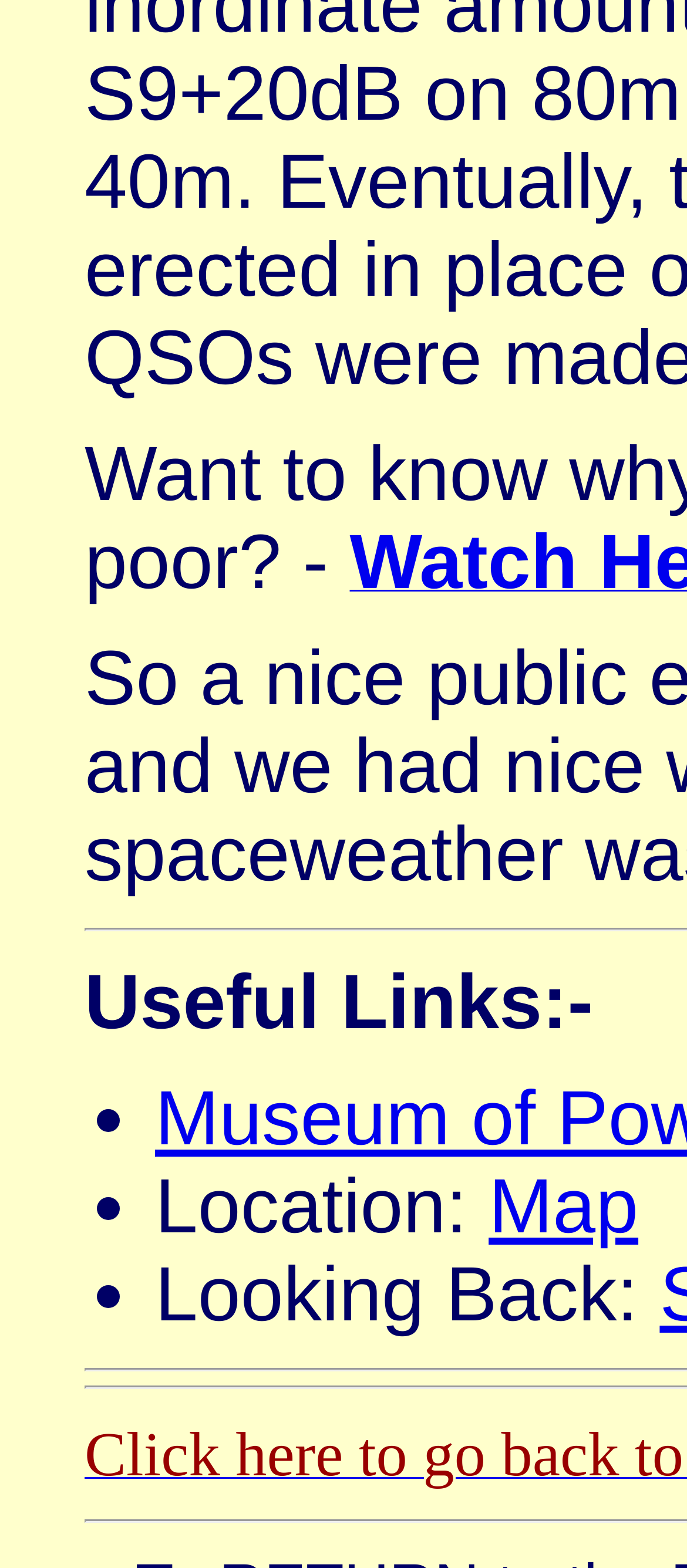Give the bounding box coordinates for the element described by: "Map".

[0.711, 0.742, 0.929, 0.797]